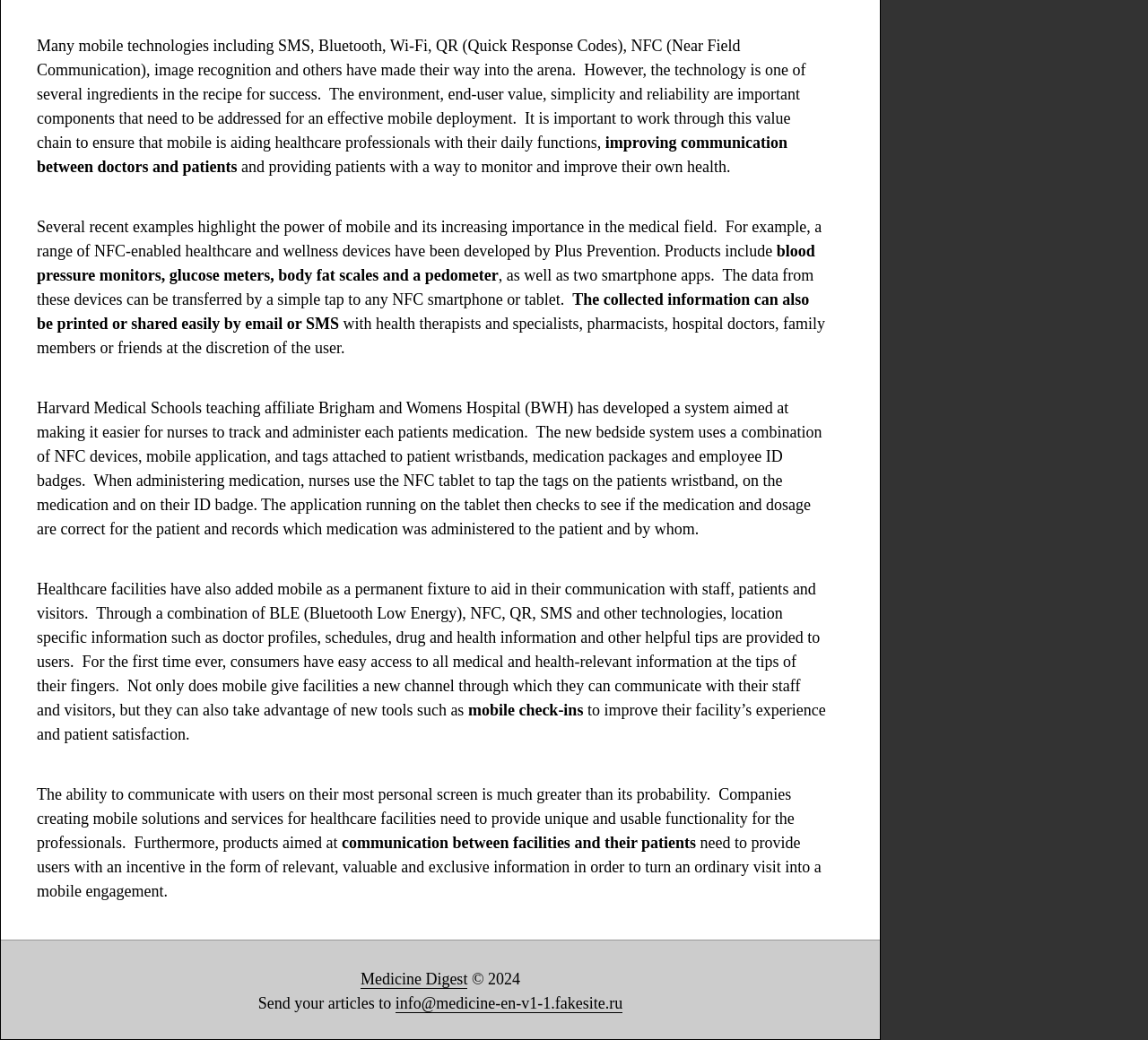What is the main topic of this webpage?
With the help of the image, please provide a detailed response to the question.

Based on the content of the webpage, it appears to be discussing the role of mobile technology in the healthcare industry, including its applications, benefits, and examples of its use in various healthcare settings.